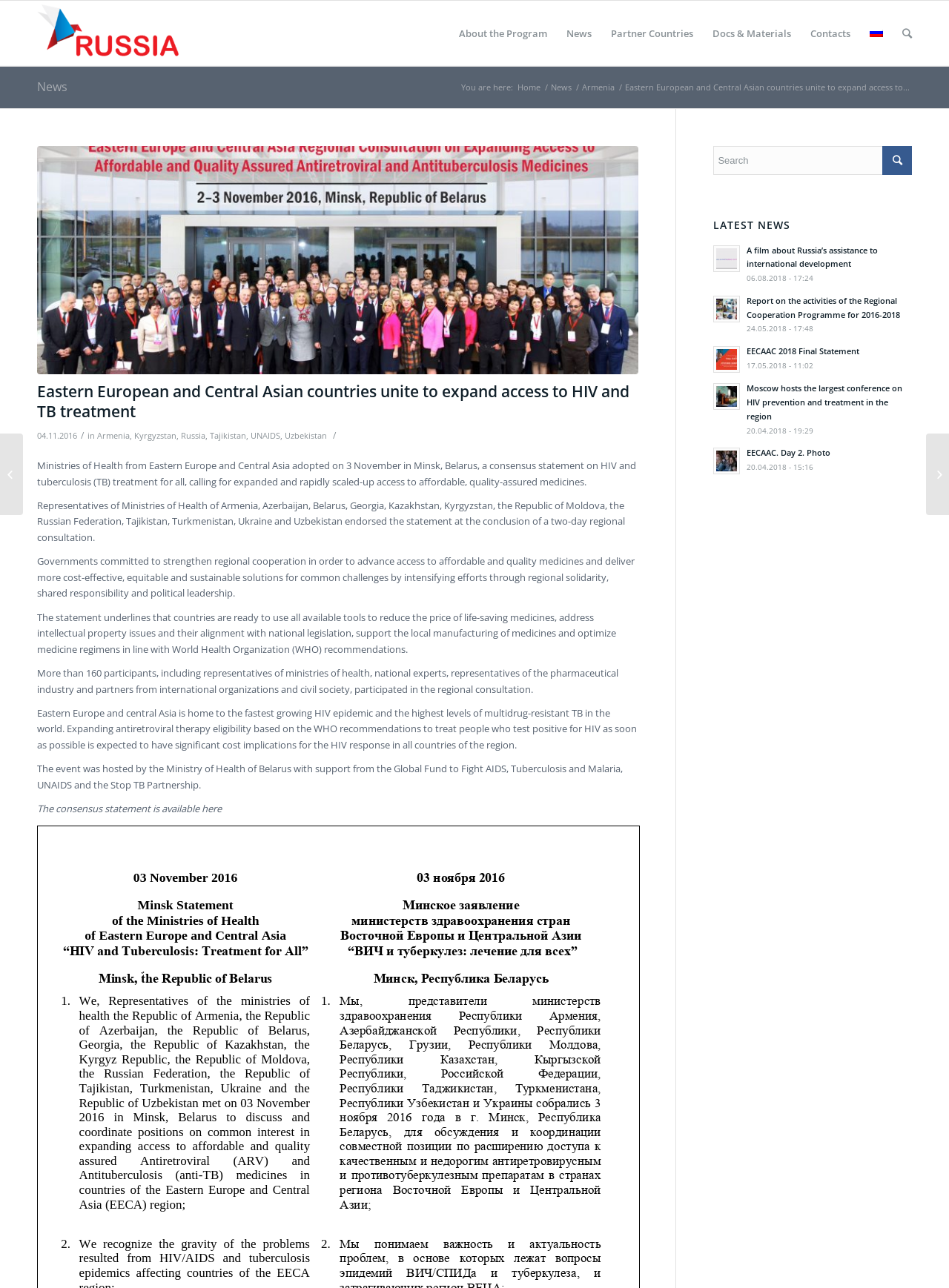Please give a concise answer to this question using a single word or phrase: 
What is the region with the fastest growing HIV epidemic?

Eastern Europe and Central Asia